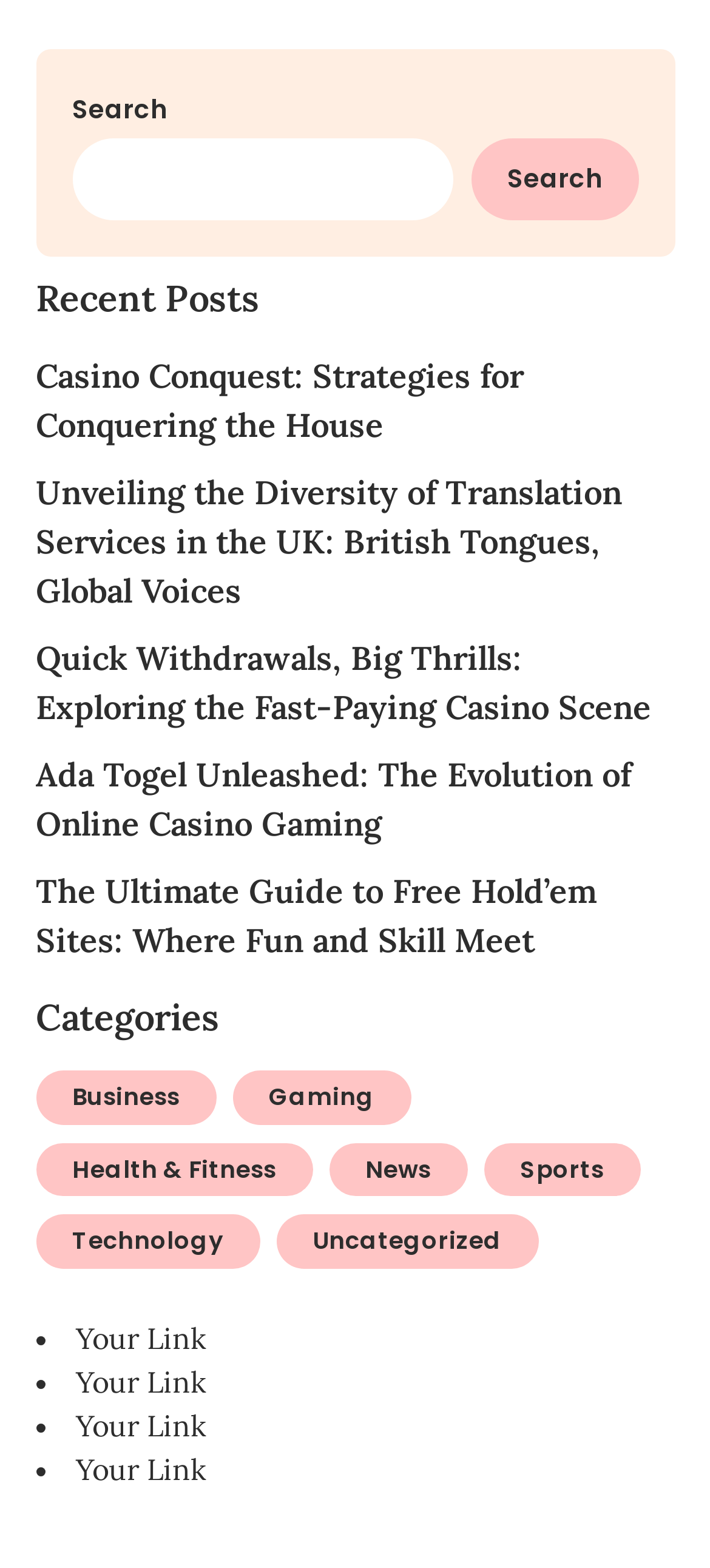Locate the bounding box coordinates of the element's region that should be clicked to carry out the following instruction: "Read Casino Conquest article". The coordinates need to be four float numbers between 0 and 1, i.e., [left, top, right, bottom].

[0.05, 0.227, 0.737, 0.285]